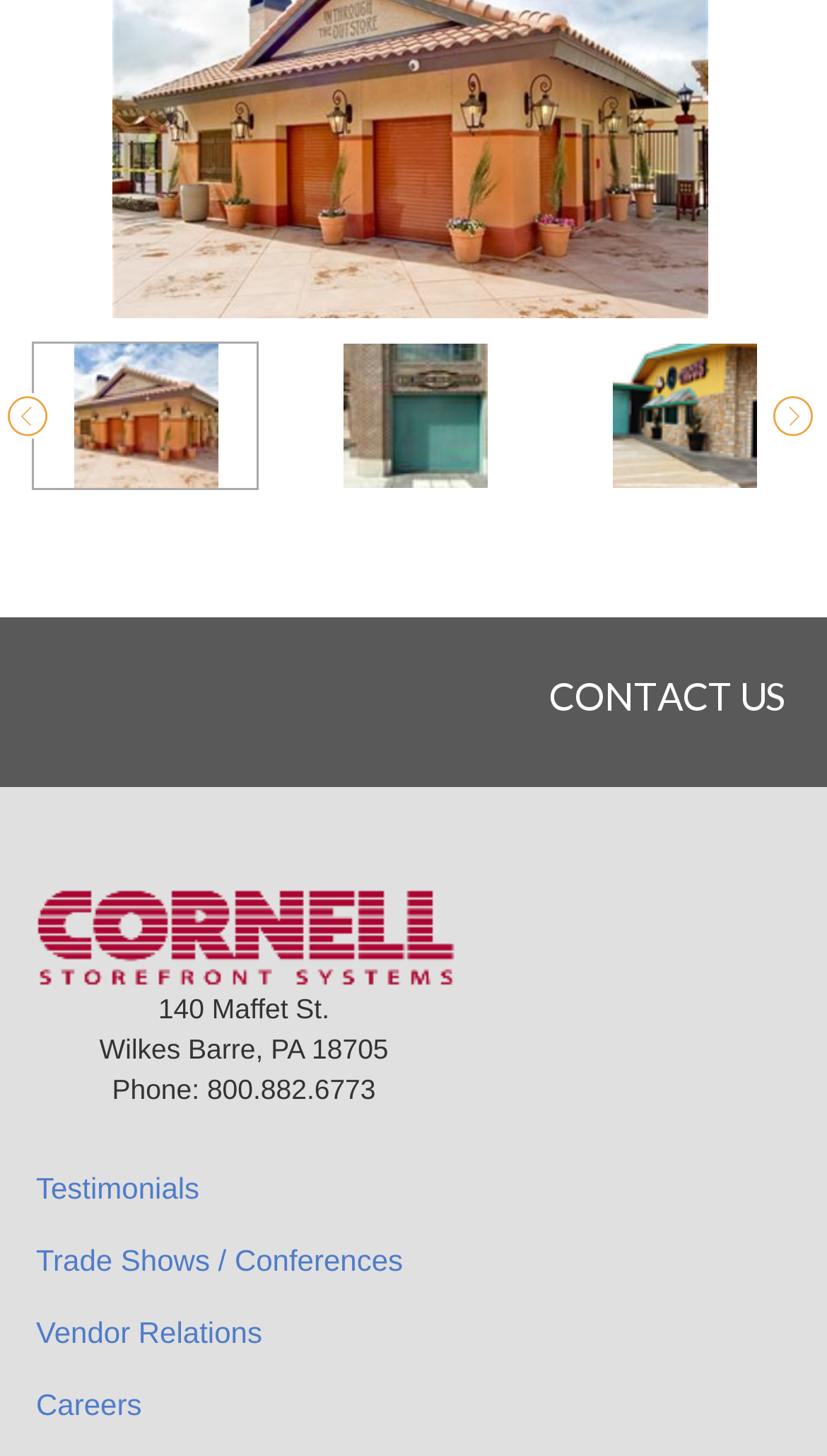Determine the bounding box coordinates of the region that needs to be clicked to achieve the task: "visit the 'CONTACT US' page".

[0.664, 0.463, 0.949, 0.495]